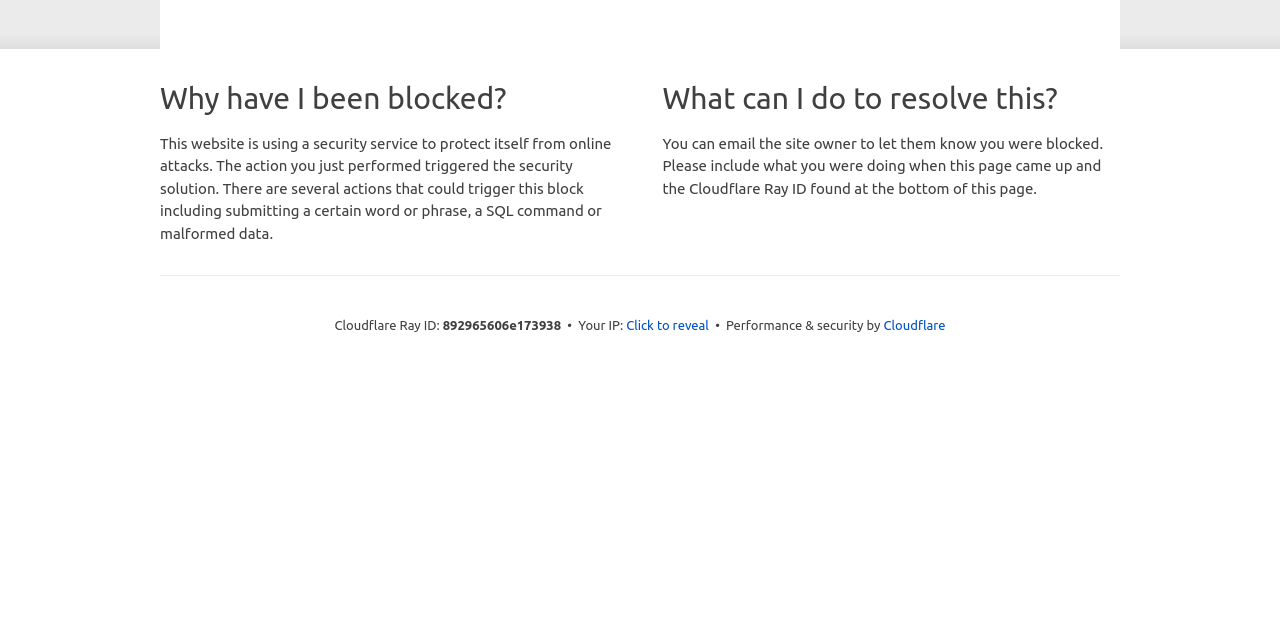Given the element description, predict the bounding box coordinates in the format (top-left x, top-left y, bottom-right x, bottom-right y), using floating point numbers between 0 and 1: Cloudflare

[0.69, 0.498, 0.739, 0.52]